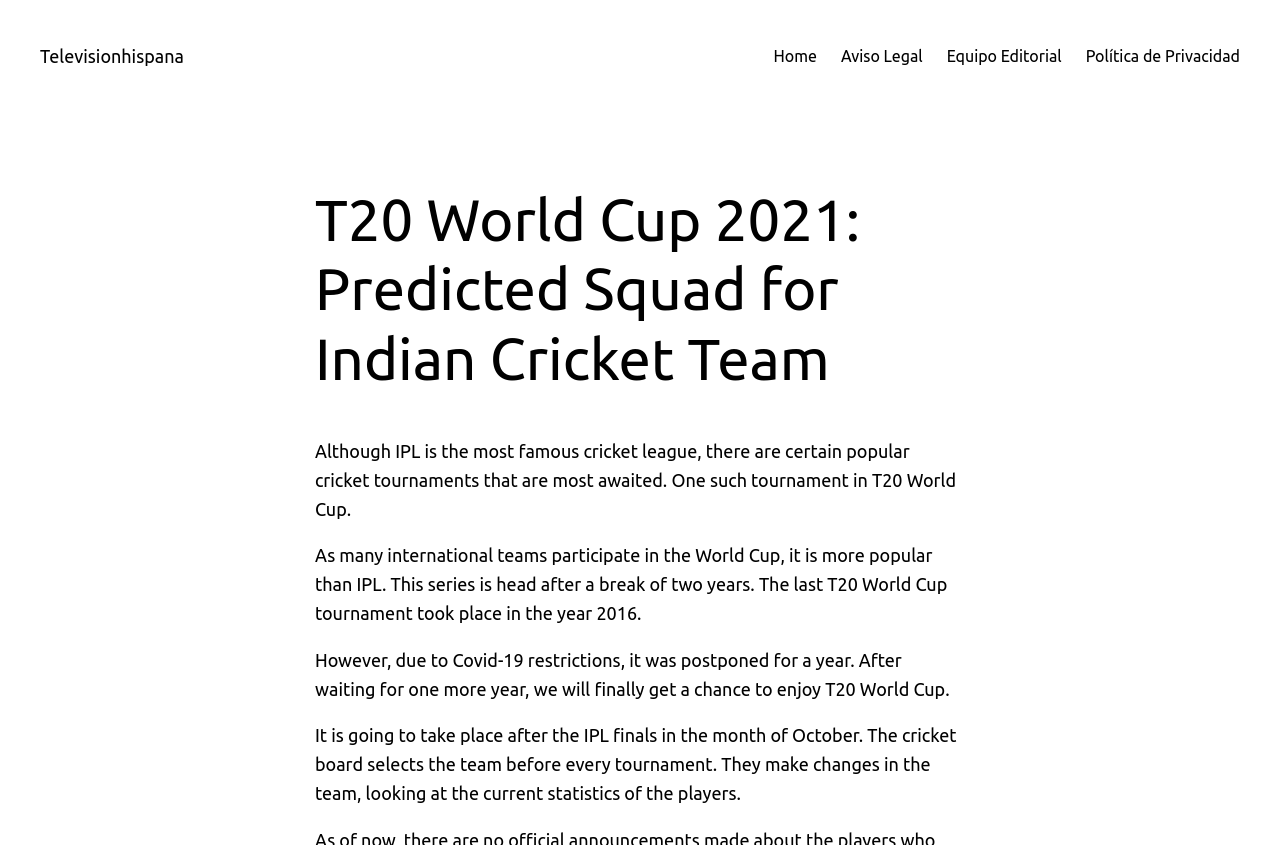What is the T20 World Cup?
Using the image as a reference, deliver a detailed and thorough answer to the question.

Based on the webpage content, it can be inferred that the T20 World Cup is a cricket tournament that takes place every two years, featuring international teams, and is more popular than the IPL.